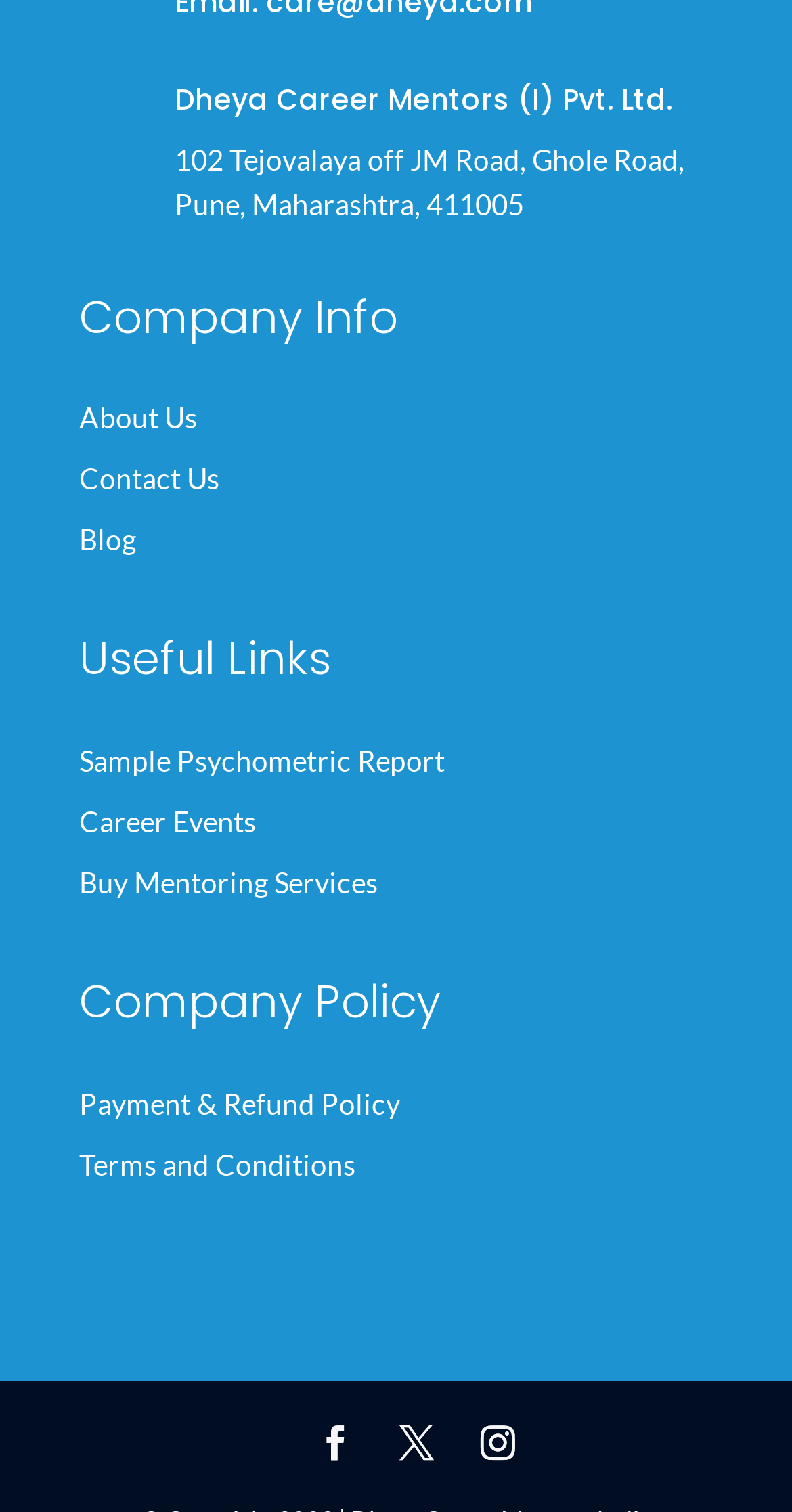Please find the bounding box coordinates of the element that must be clicked to perform the given instruction: "Follow on social media". The coordinates should be four float numbers from 0 to 1, i.e., [left, top, right, bottom].

[0.401, 0.934, 0.445, 0.978]